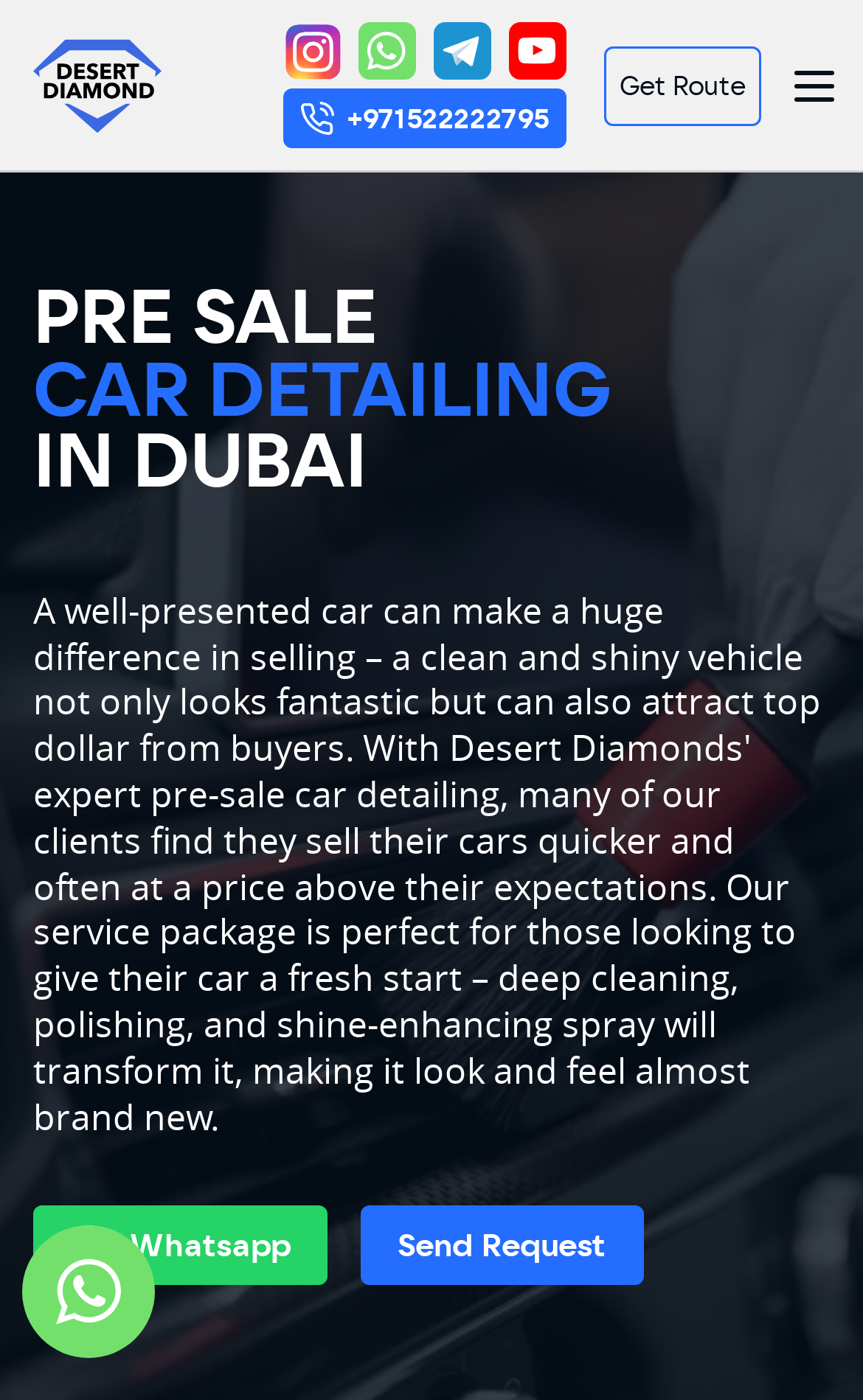Answer the question with a brief word or phrase:
What is the phone number to contact for car detailing services?

+971522222795